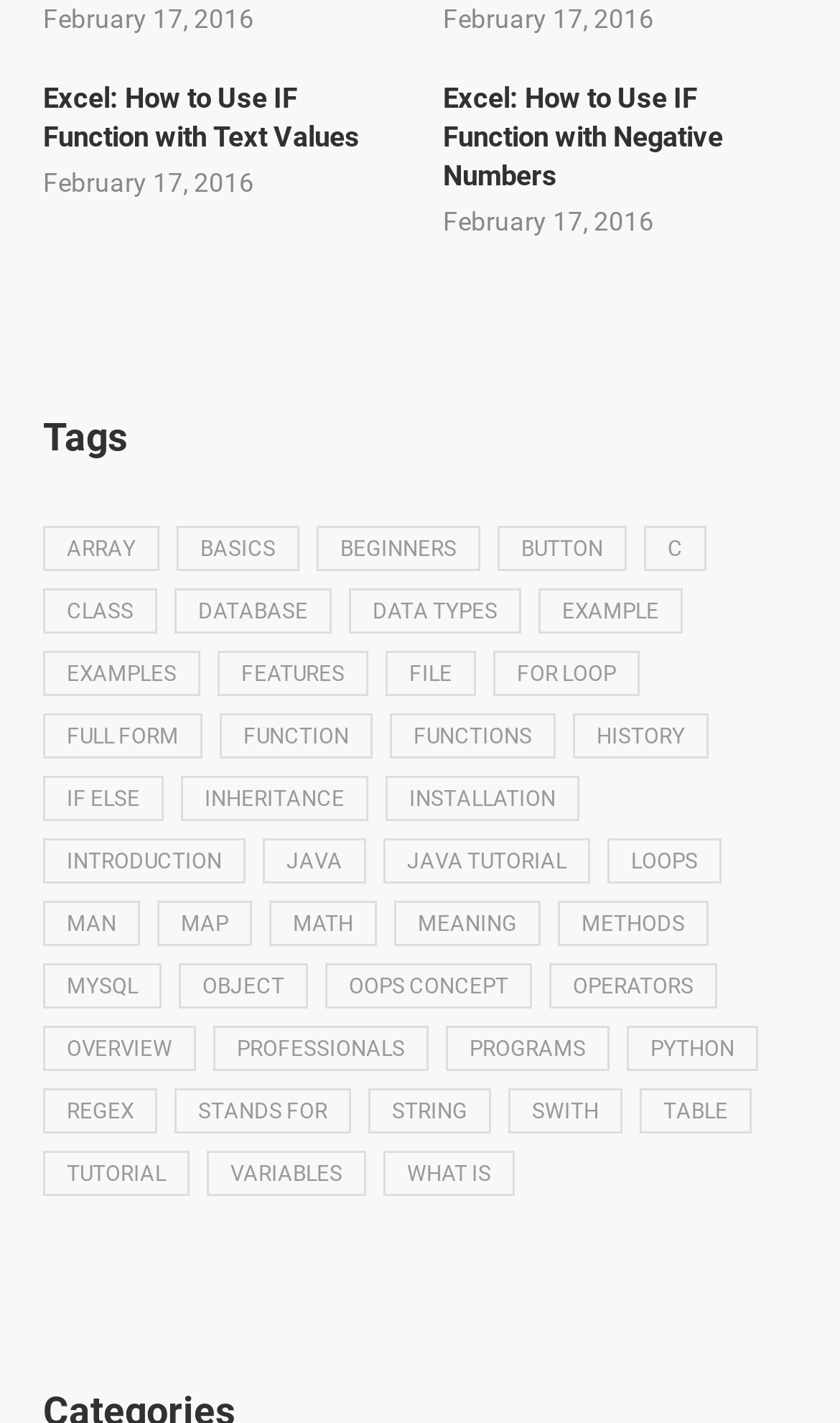Can you provide the bounding box coordinates for the element that should be clicked to implement the instruction: "Click on the 'java' link"?

[0.341, 0.597, 0.408, 0.614]